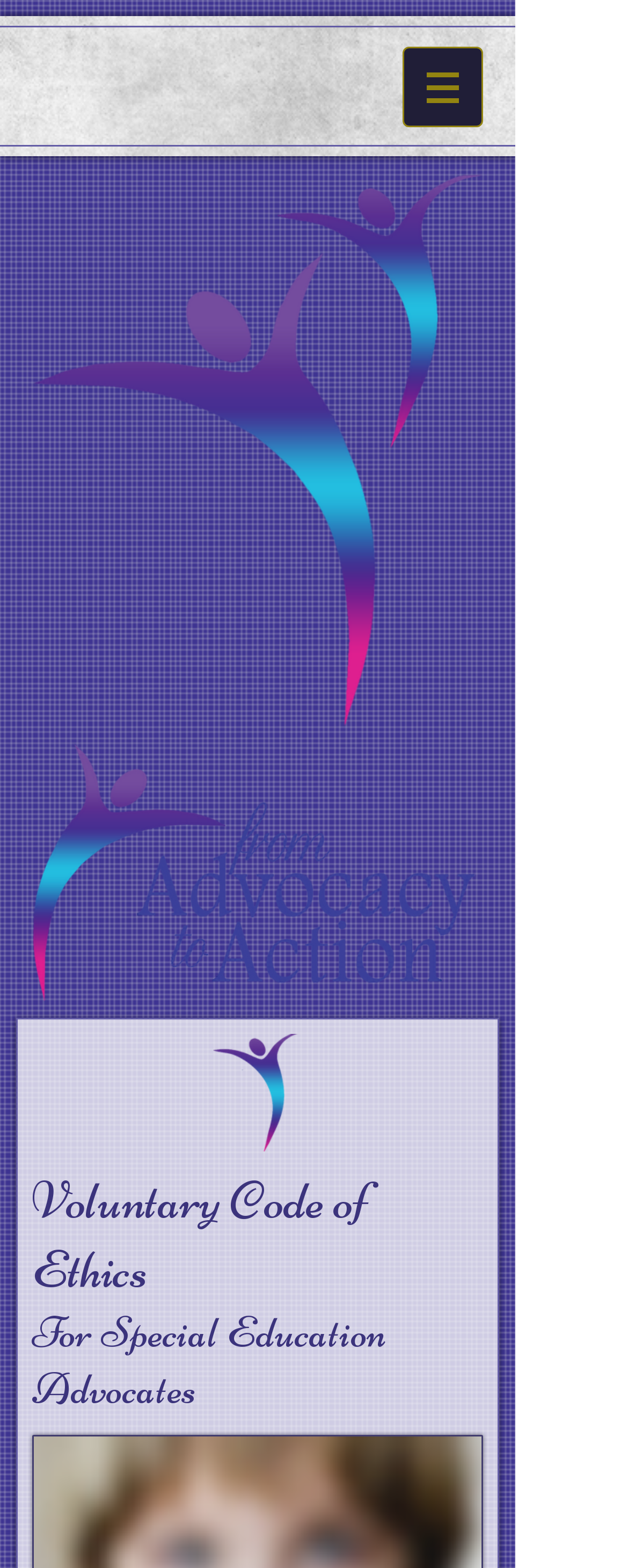What is the likely purpose of the link on the webpage?
From the image, respond using a single word or phrase.

Learn more